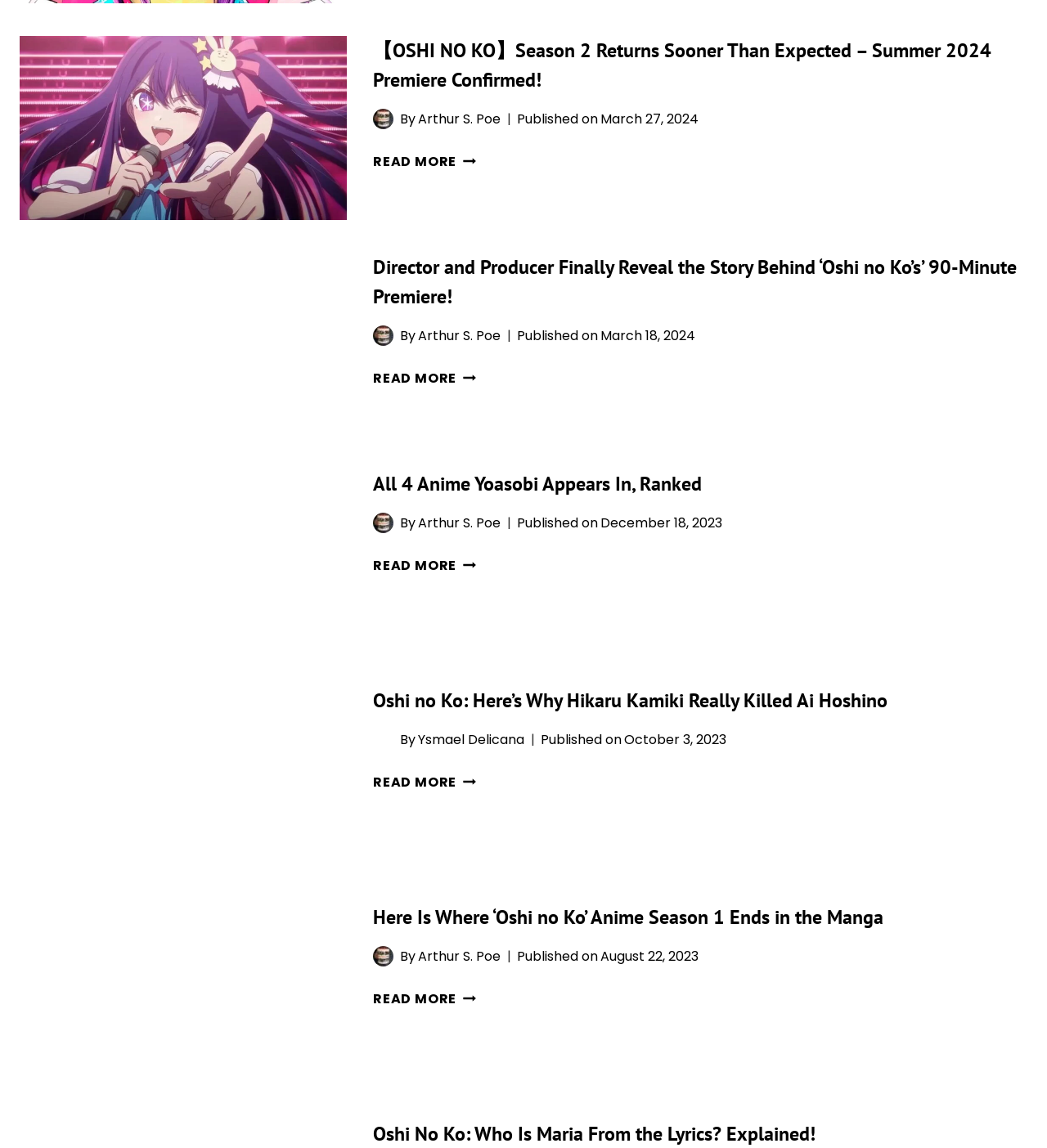Please identify the bounding box coordinates of the clickable area that will allow you to execute the instruction: "View article about Director and Producer Finally Reveal the Story Behind ‘Oshi no Ko’s’ 90-Minute Premiere".

[0.356, 0.22, 0.981, 0.302]